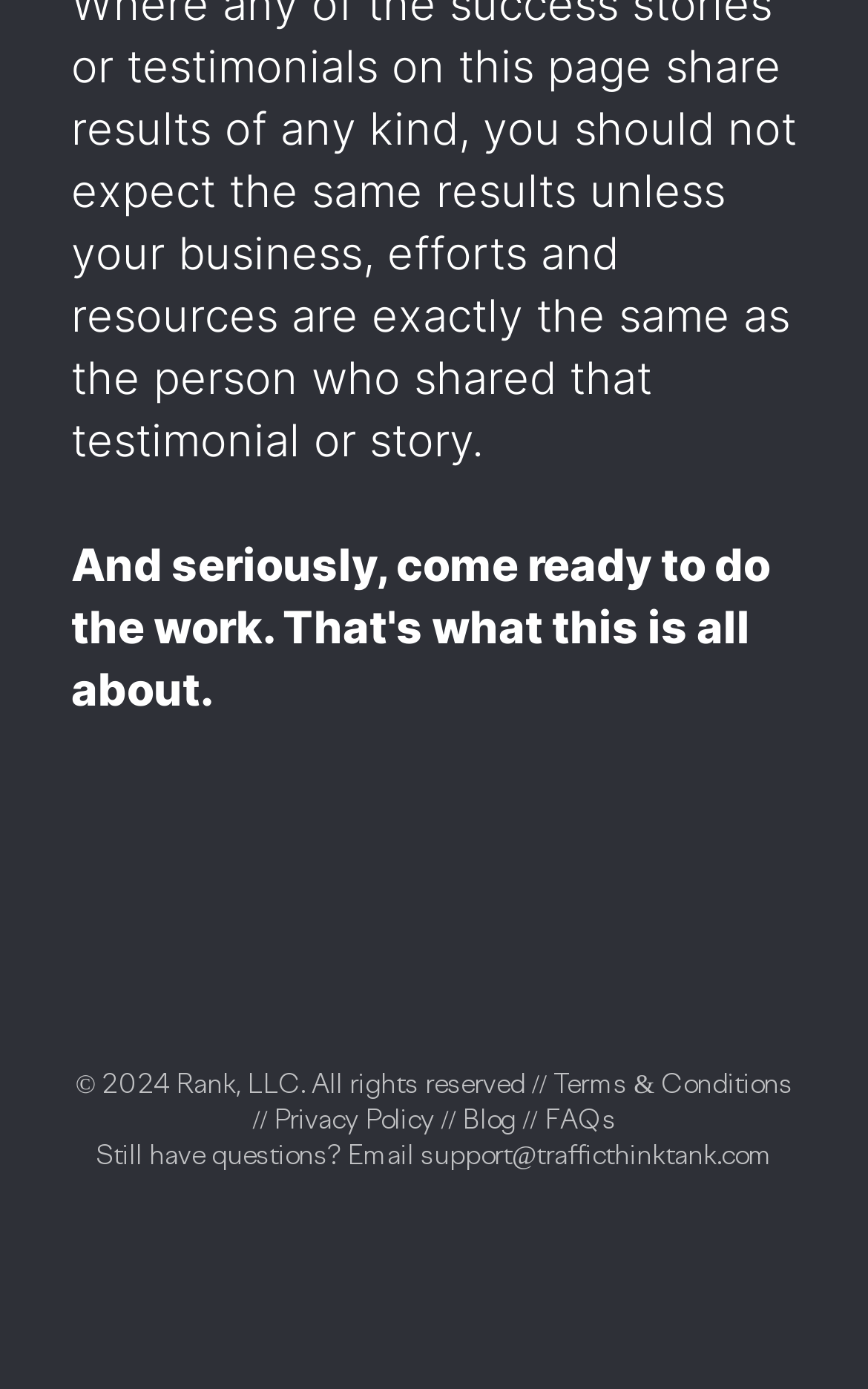How many links are there in the footer section?
Based on the image, provide your answer in one word or phrase.

5